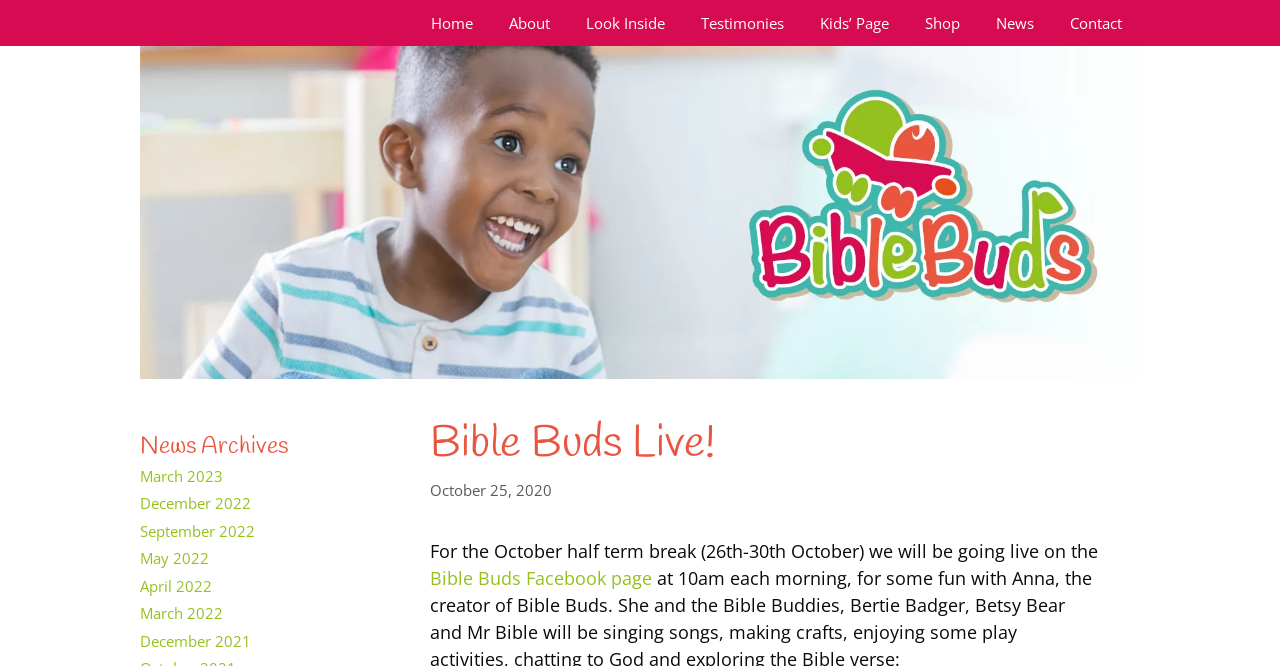What is the date of the live event?
From the screenshot, supply a one-word or short-phrase answer.

26th-30th October